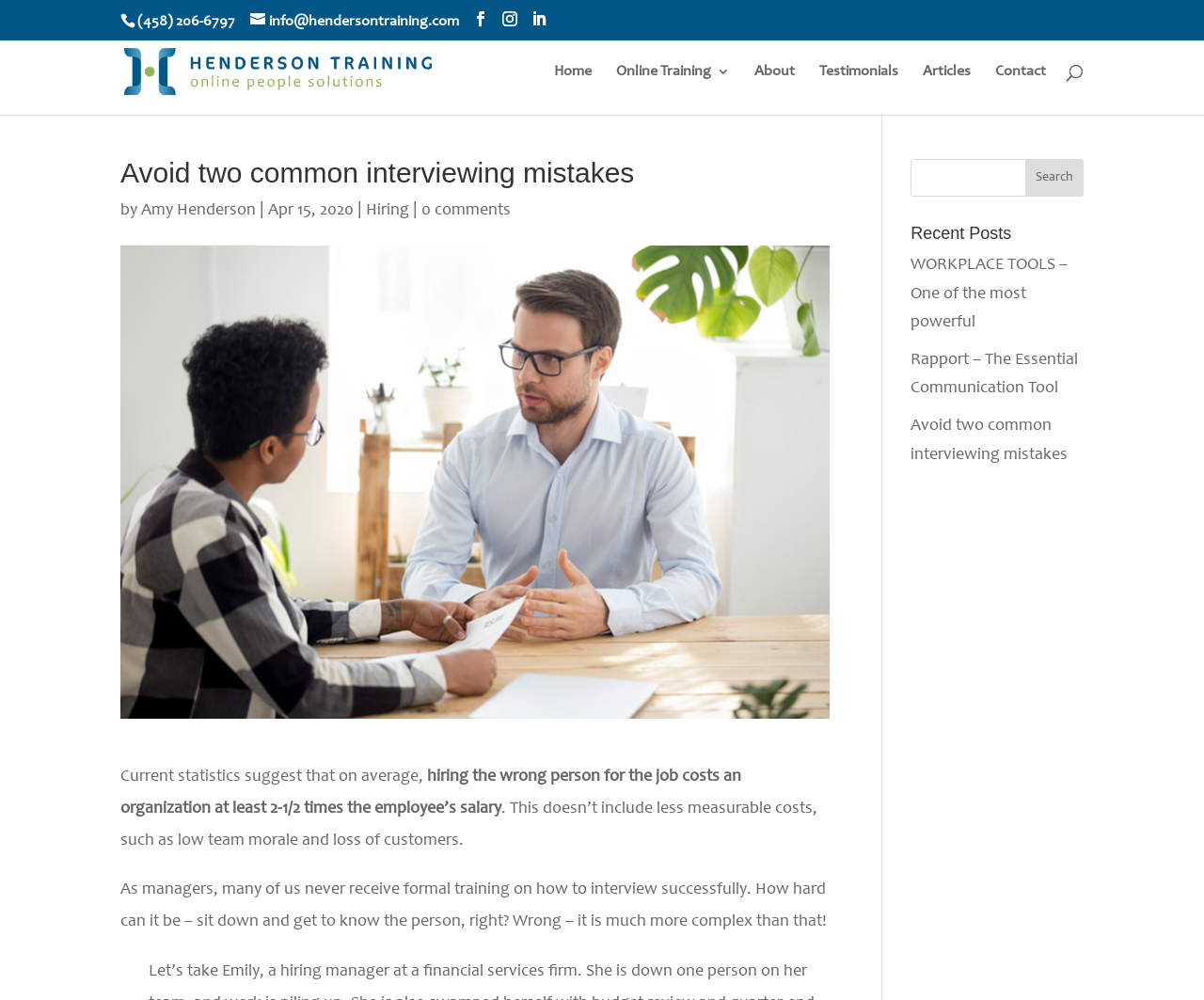What is the cost of hiring the wrong person for the job?
Give a single word or phrase as your answer by examining the image.

2-1/2 times the employee's salary